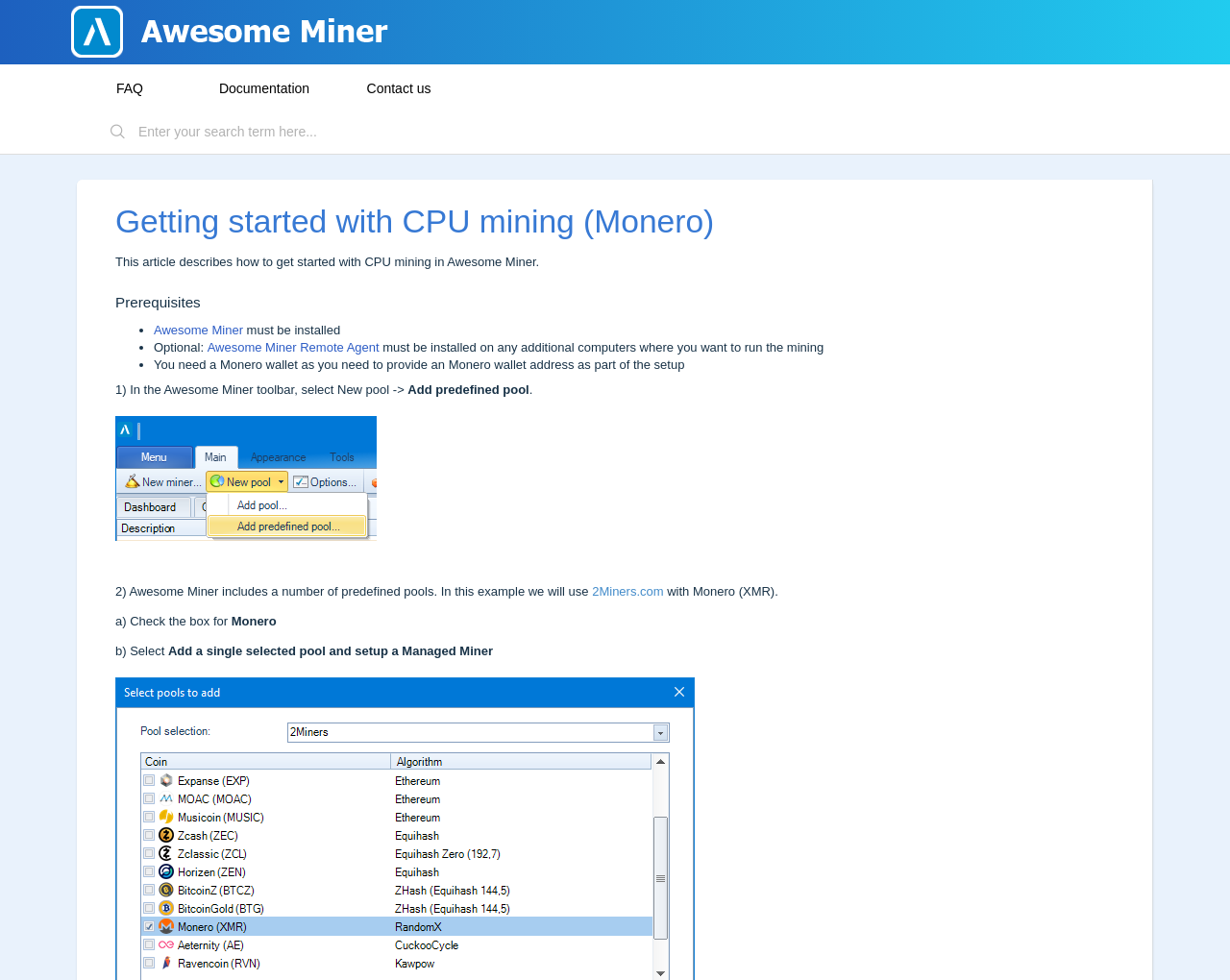Pinpoint the bounding box coordinates of the element that must be clicked to accomplish the following instruction: "Search for something". The coordinates should be in the format of four float numbers between 0 and 1, i.e., [left, top, right, bottom].

[0.088, 0.116, 0.105, 0.155]